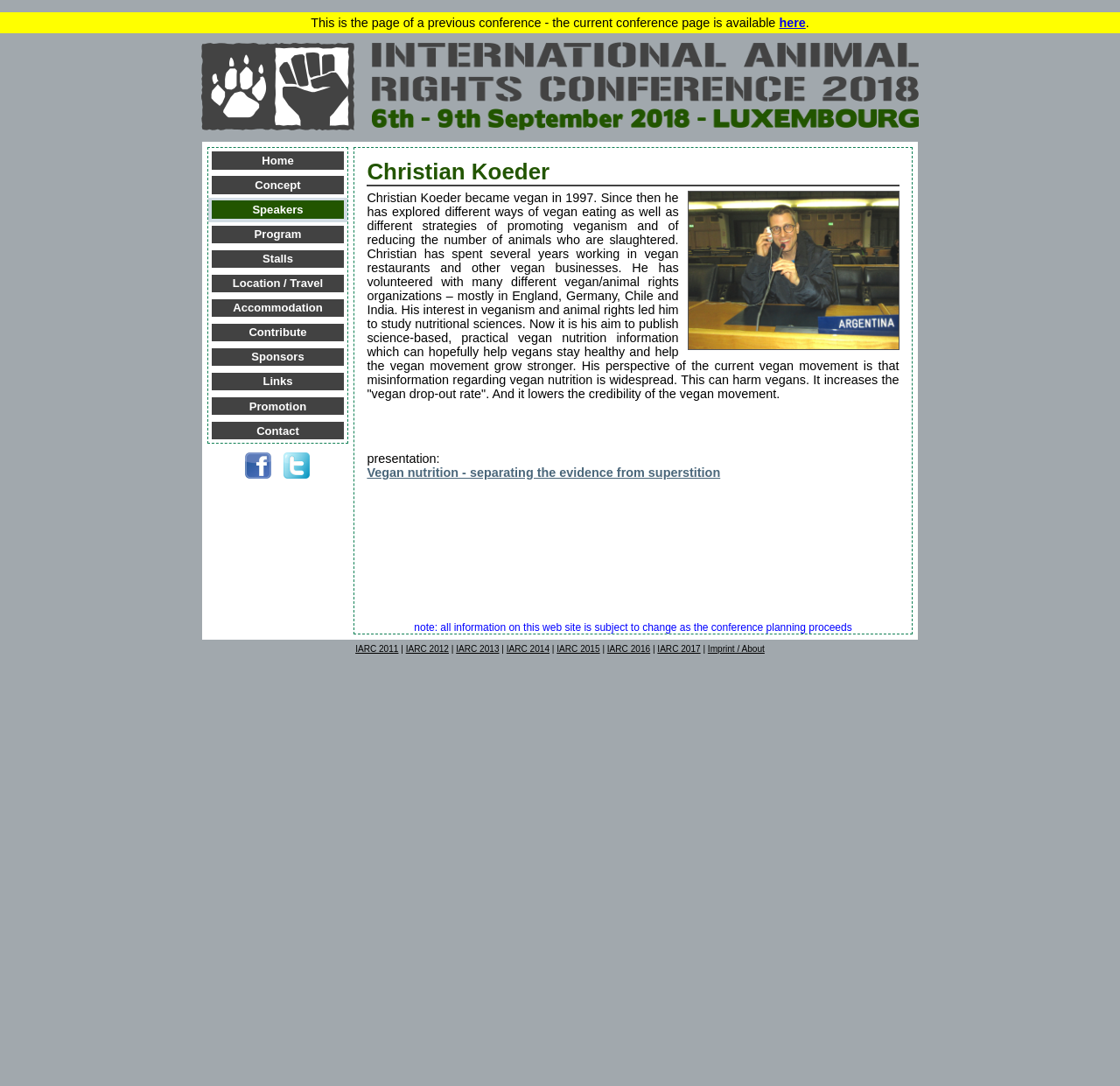Determine the bounding box coordinates of the region to click in order to accomplish the following instruction: "follow the facebook link". Provide the coordinates as four float numbers between 0 and 1, specifically [left, top, right, bottom].

[0.218, 0.43, 0.242, 0.443]